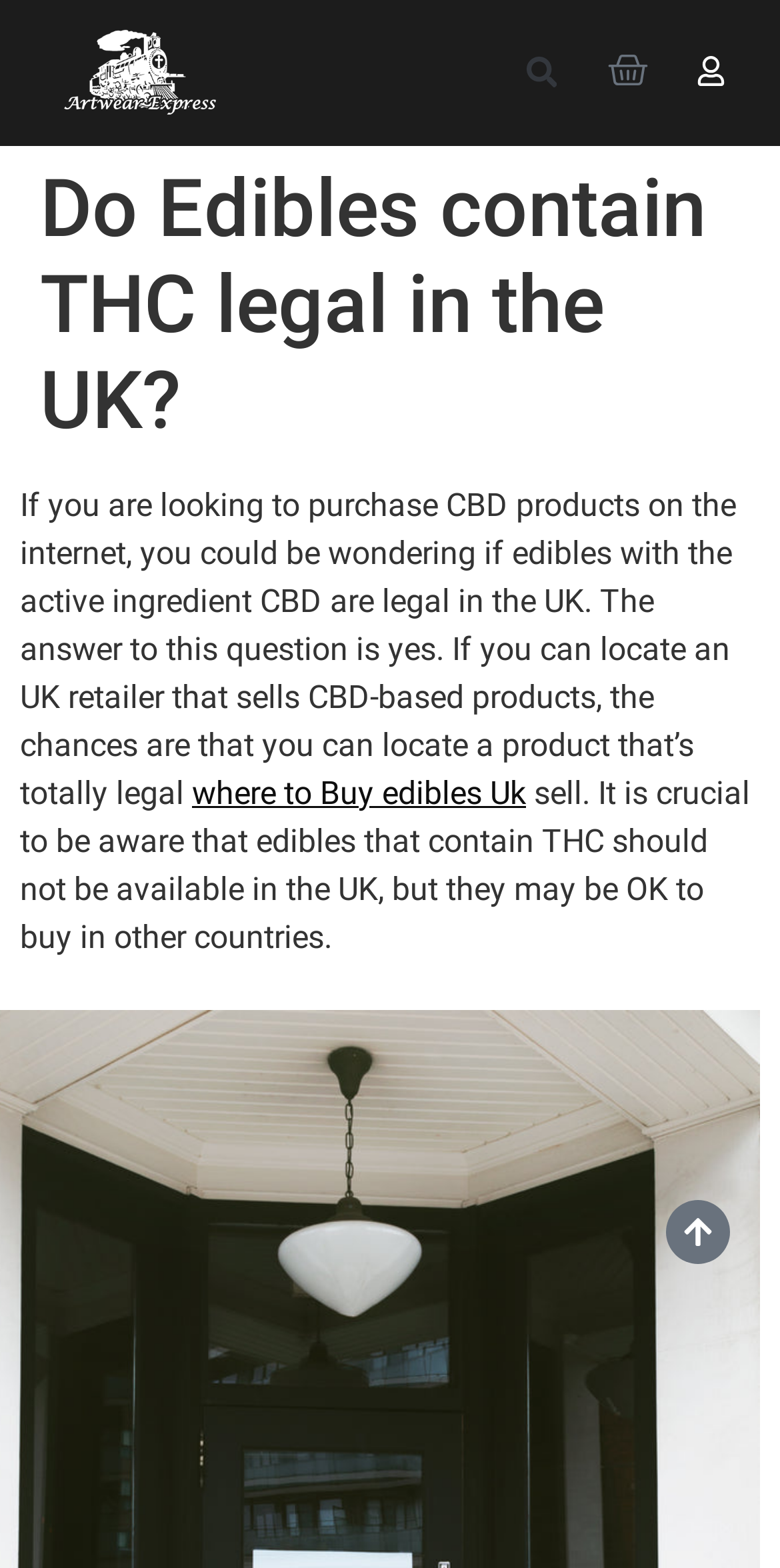Please answer the following question using a single word or phrase: 
Is it legal to buy edibles with THC in the UK?

No